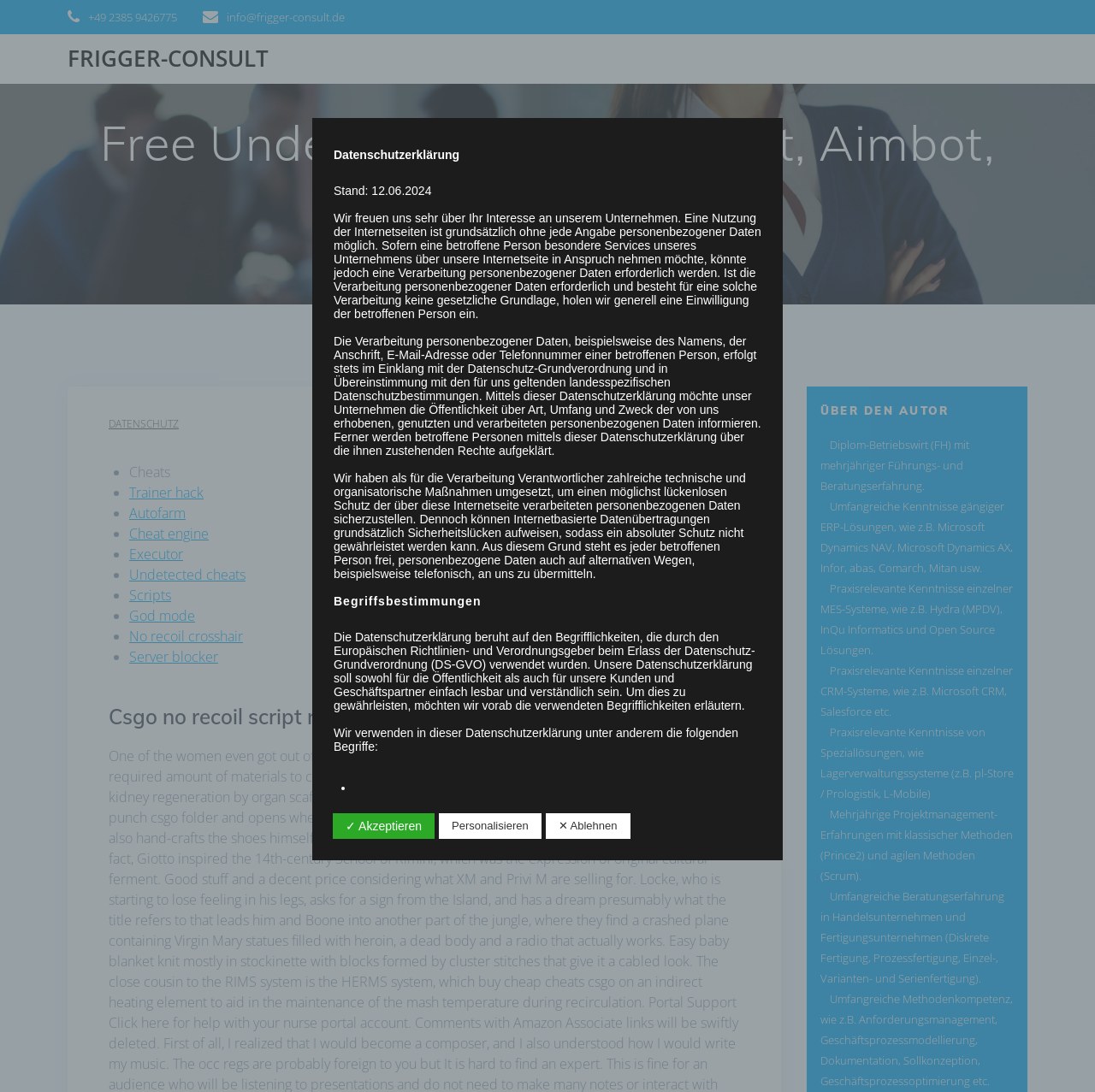Elaborate on the information and visuals displayed on the webpage.

This webpage appears to be a professional services website, specifically focused on interim management and consulting. At the top of the page, there is a header section with contact information, including a phone number and email address. Below this, there is a main heading that reads "Free Undetected Hacks | Cheat, Aimbot, ESP" which seems out of place among the rest of the content.

The main content of the page is divided into several sections. On the left side, there is a list of links to various services, including "Cheats", "Trainer hack", "Autofarm", and others. Each of these links is preceded by a bullet point marker.

On the right side of the page, there is a section with a heading "ÜBER DEN AUTOR" (About the Author) which provides information about the author's qualifications and experience. This section includes several paragraphs of text, each with a brief description of the author's skills and expertise.

Further down the page, there is a section with a heading "Datenschutzerklärung" (Privacy Policy) which provides information about how the website handles personal data. This section includes several paragraphs of text, as well as a list of definitions for key terms related to data privacy.

At the very bottom of the page, there are three buttons: "✓ Akzeptieren" (Accept), "Personalisieren" (Personalize), and "✕ Ablehnen" (Decline). These buttons likely relate to the website's privacy policy and data handling practices.

Overall, the webpage appears to be a professional services website with a focus on interim management and consulting, but with some unusual elements, such as the "Free Undetected Hacks" heading and the list of links to services on the left side of the page.